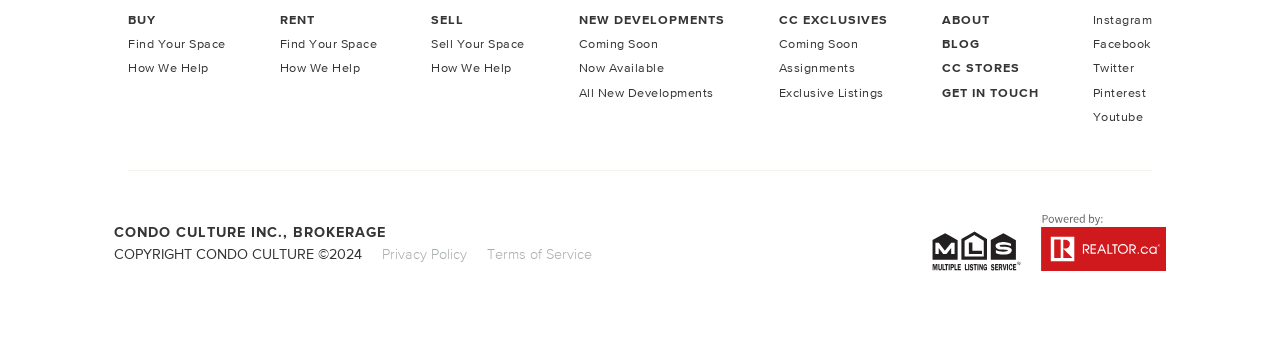What social media platforms are linked?
Please look at the screenshot and answer in one word or a short phrase.

Instagram, Facebook, Twitter, Pinterest, Youtube